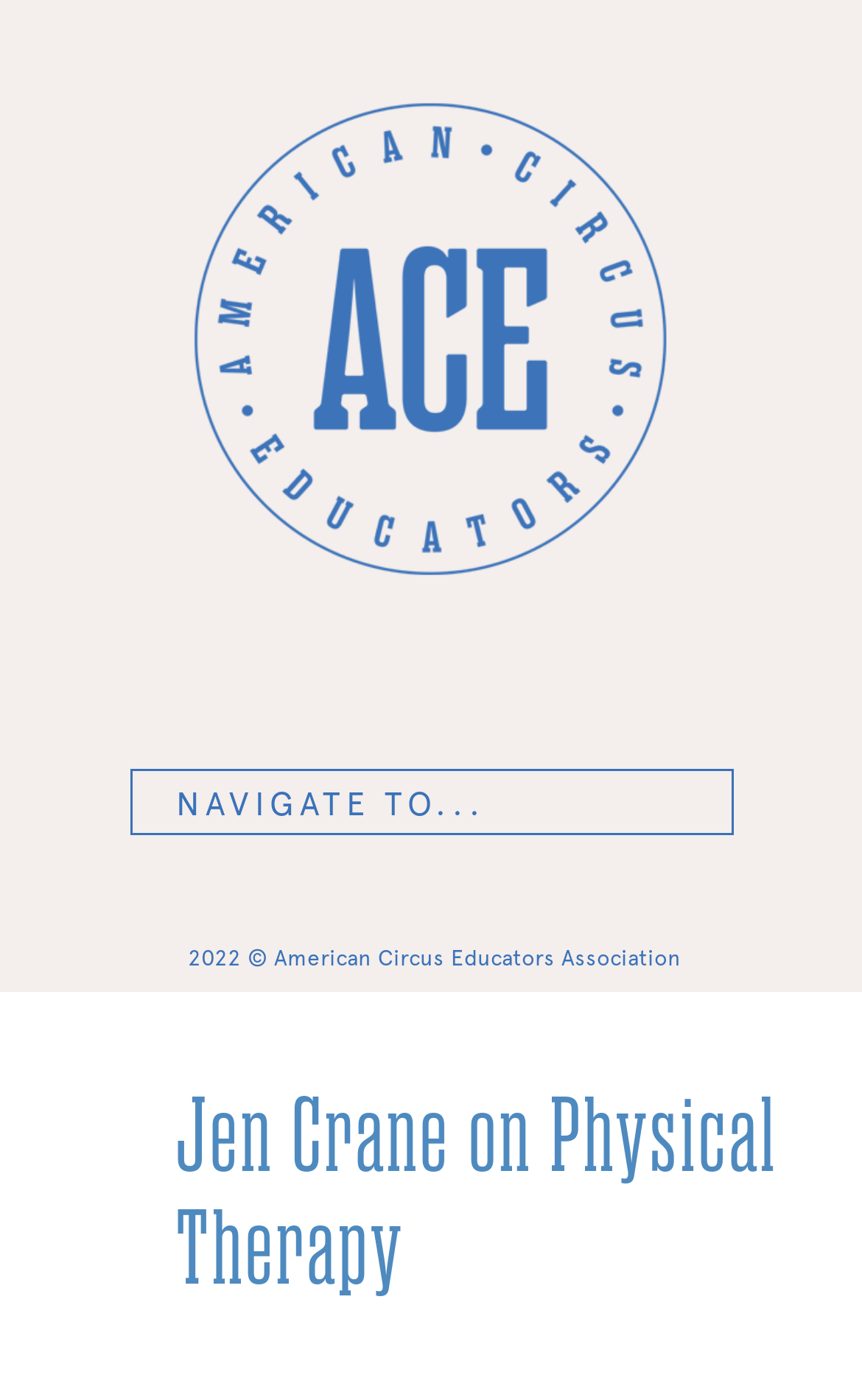What is the text above the navigation menu?
Using the information from the image, give a concise answer in one word or a short phrase.

NAVIGATE TO...